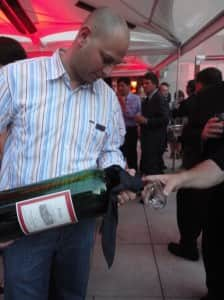Utilize the details in the image to give a detailed response to the question: Are the guests mingling?

The caption describes the atmosphere as having 'mingling attendees', which implies that the guests are socializing and interacting with each other.